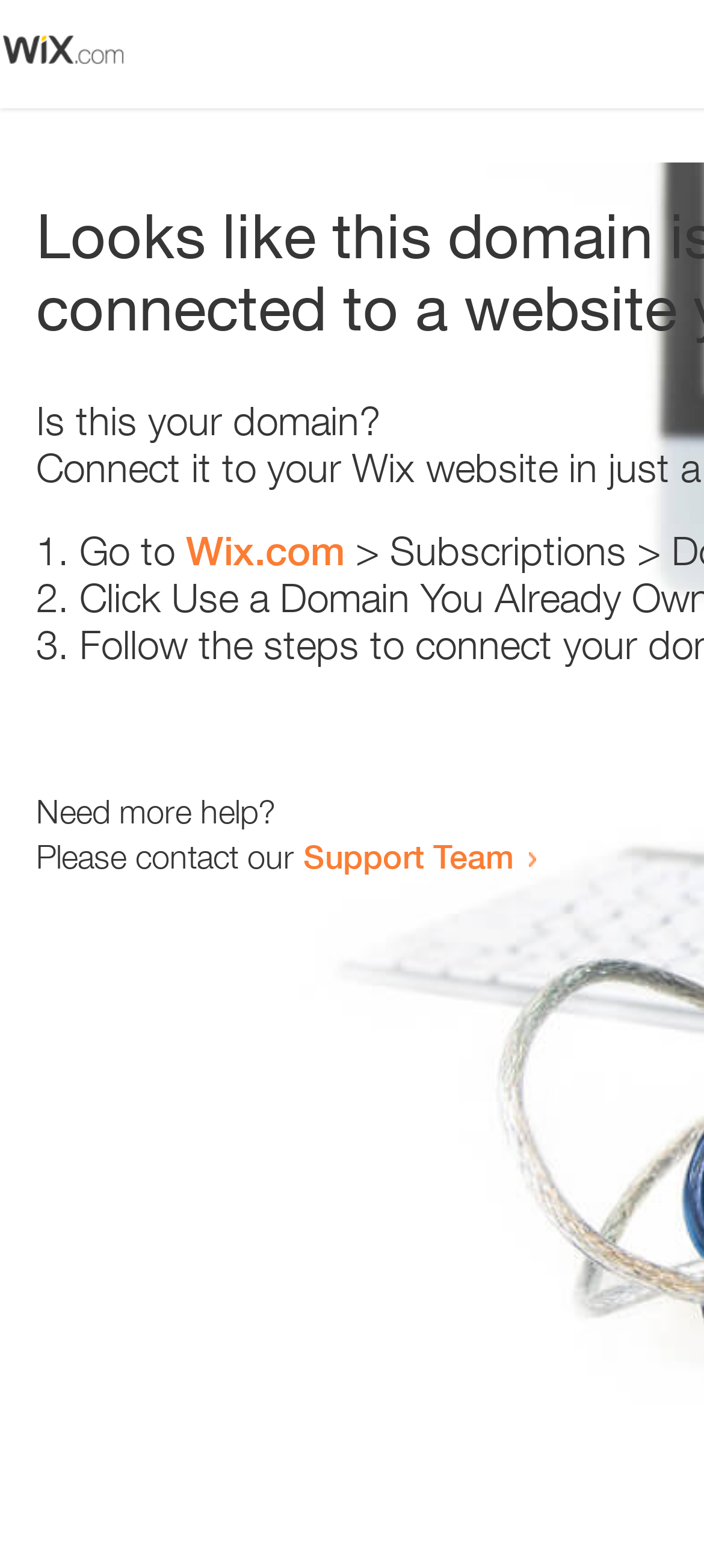Use a single word or phrase to answer the question:
What is the text above the first list marker?

Is this your domain?